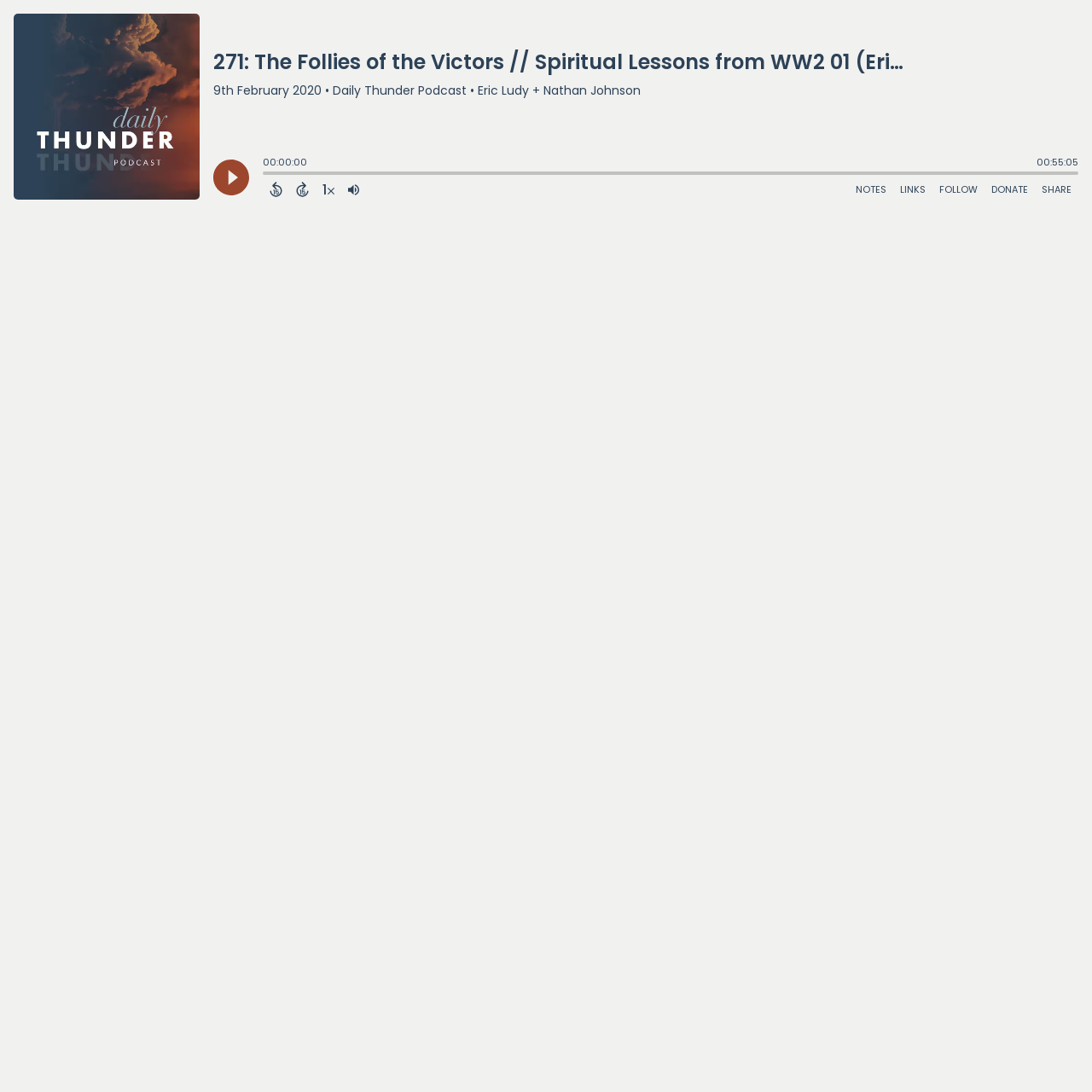Respond to the question below with a concise word or phrase:
What is the date of the podcast?

9th February 2020